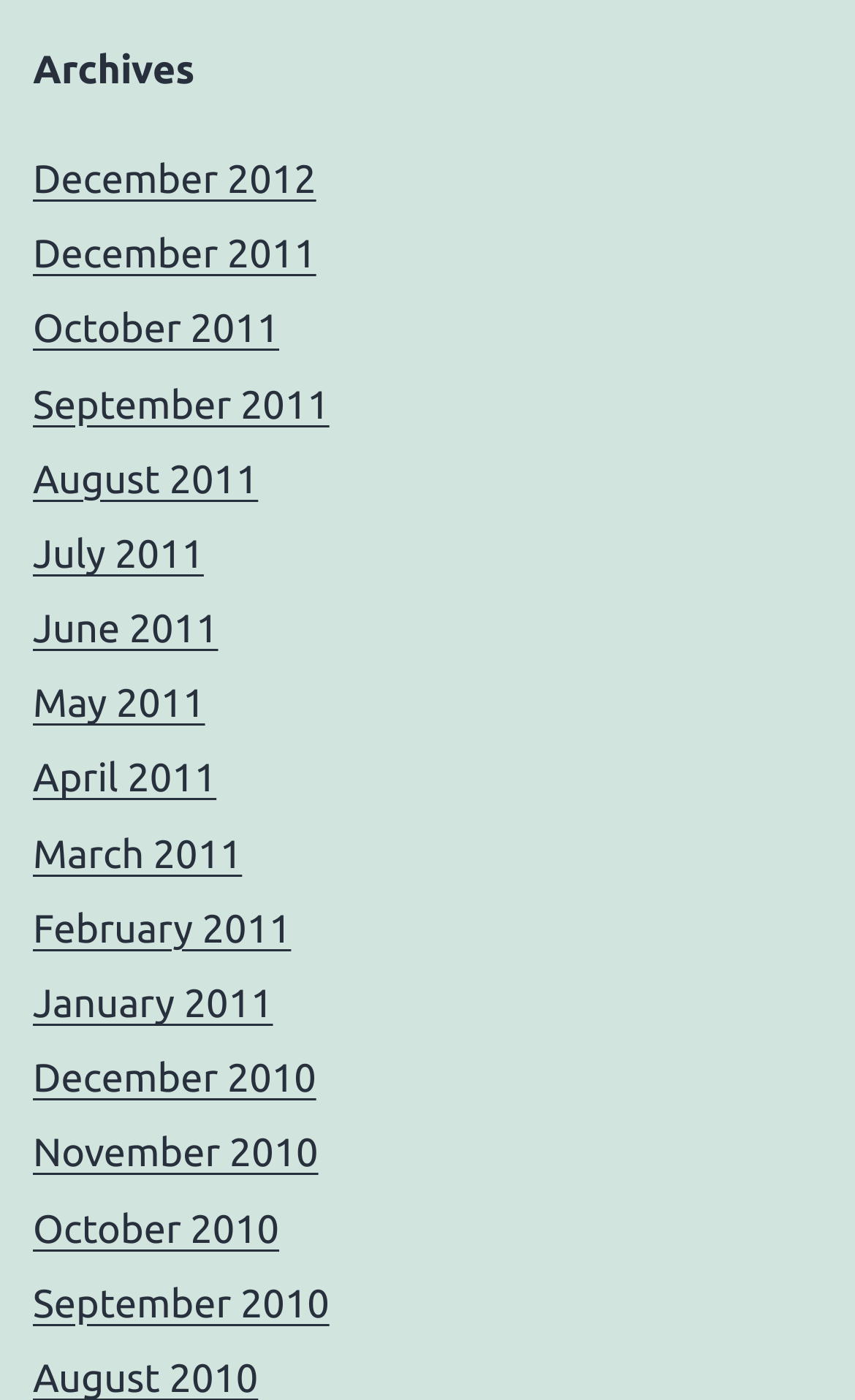Please provide a one-word or phrase answer to the question: 
What is the earliest month listed?

December 2010